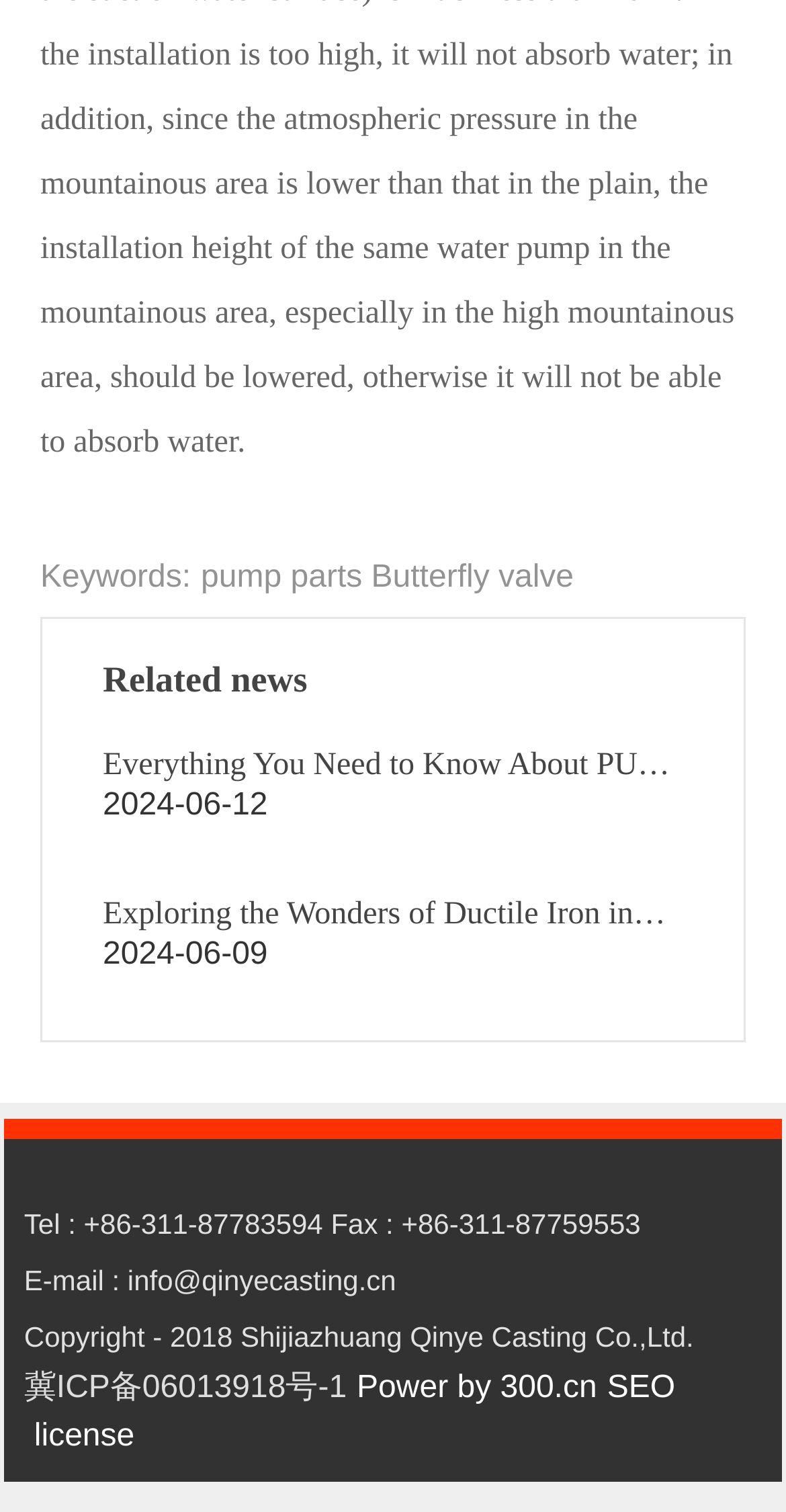Can you find the bounding box coordinates for the UI element given this description: "info@qinyecasting.cn"? Provide the coordinates as four float numbers between 0 and 1: [left, top, right, bottom].

[0.162, 0.835, 0.504, 0.857]